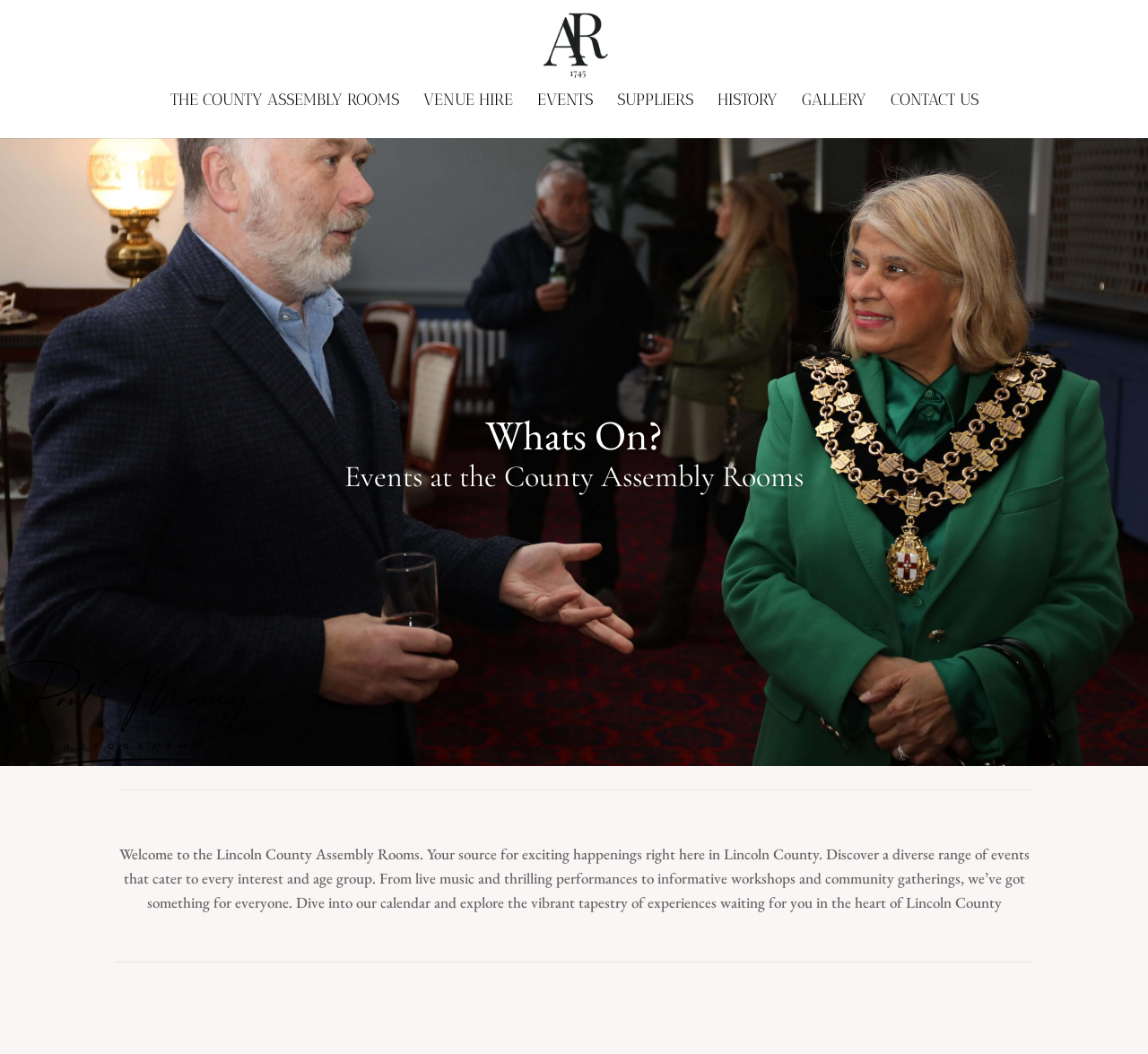Determine the bounding box coordinates for the region that must be clicked to execute the following instruction: "explore the EVENTS section".

[0.468, 0.089, 0.516, 0.131]